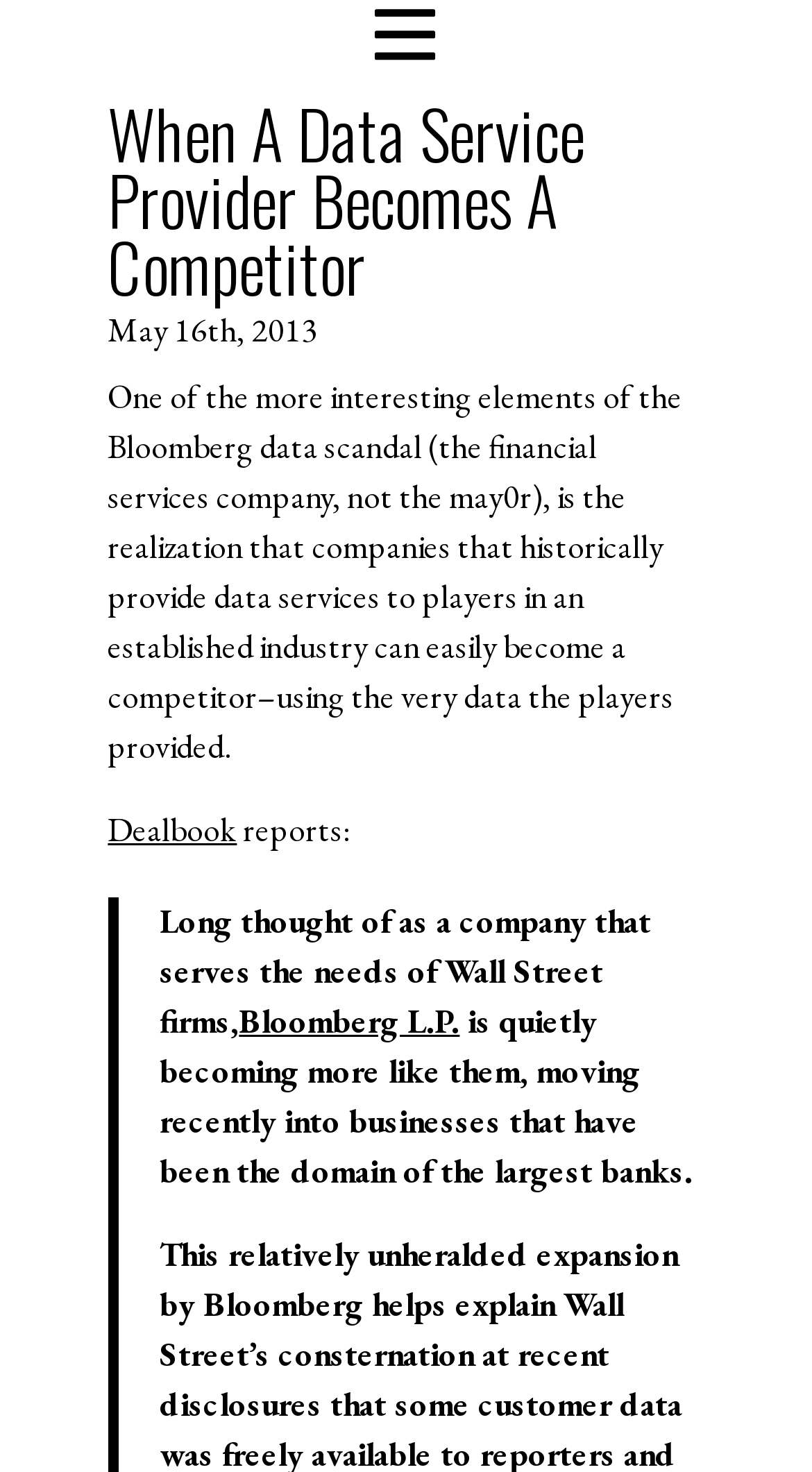How many links are in the blog post?
Carefully examine the image and provide a detailed answer to the question.

I counted the number of link elements in the blog post and found three links: 'When A Data Service Provider Becomes A Competitor', 'Dealbook', and 'Bloomberg L.P.'.